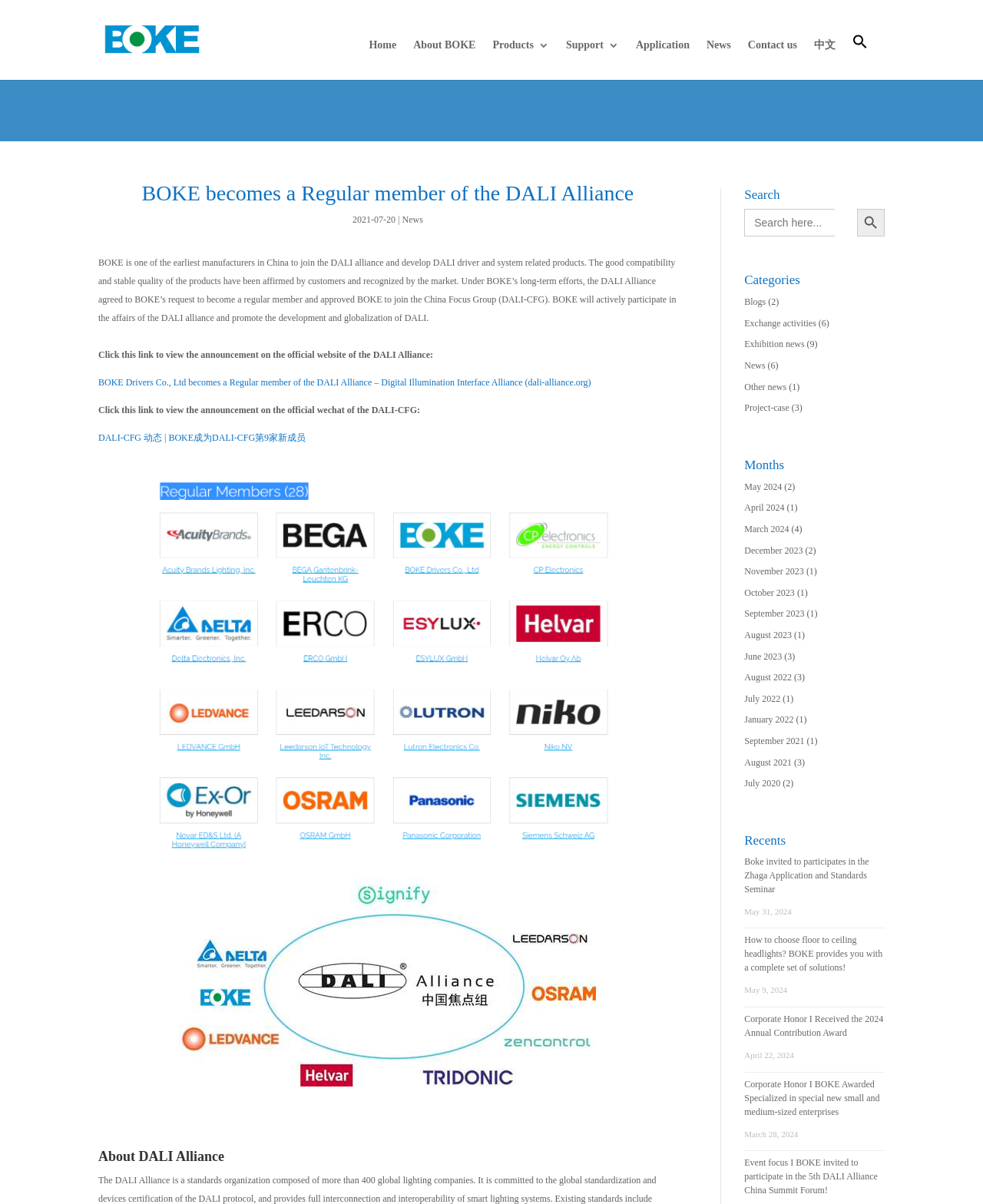Using details from the image, please answer the following question comprehensively:
What is the name of the alliance that BOKE joins?

The answer can be found in the heading 'BOKE becomes a Regular member of the DALI Alliance' and the link 'BOKE Drivers Co., Ltd becomes a Regular member of the DALI Alliance – Digital Illumination Interface Alliance (dali-alliance.org)'.